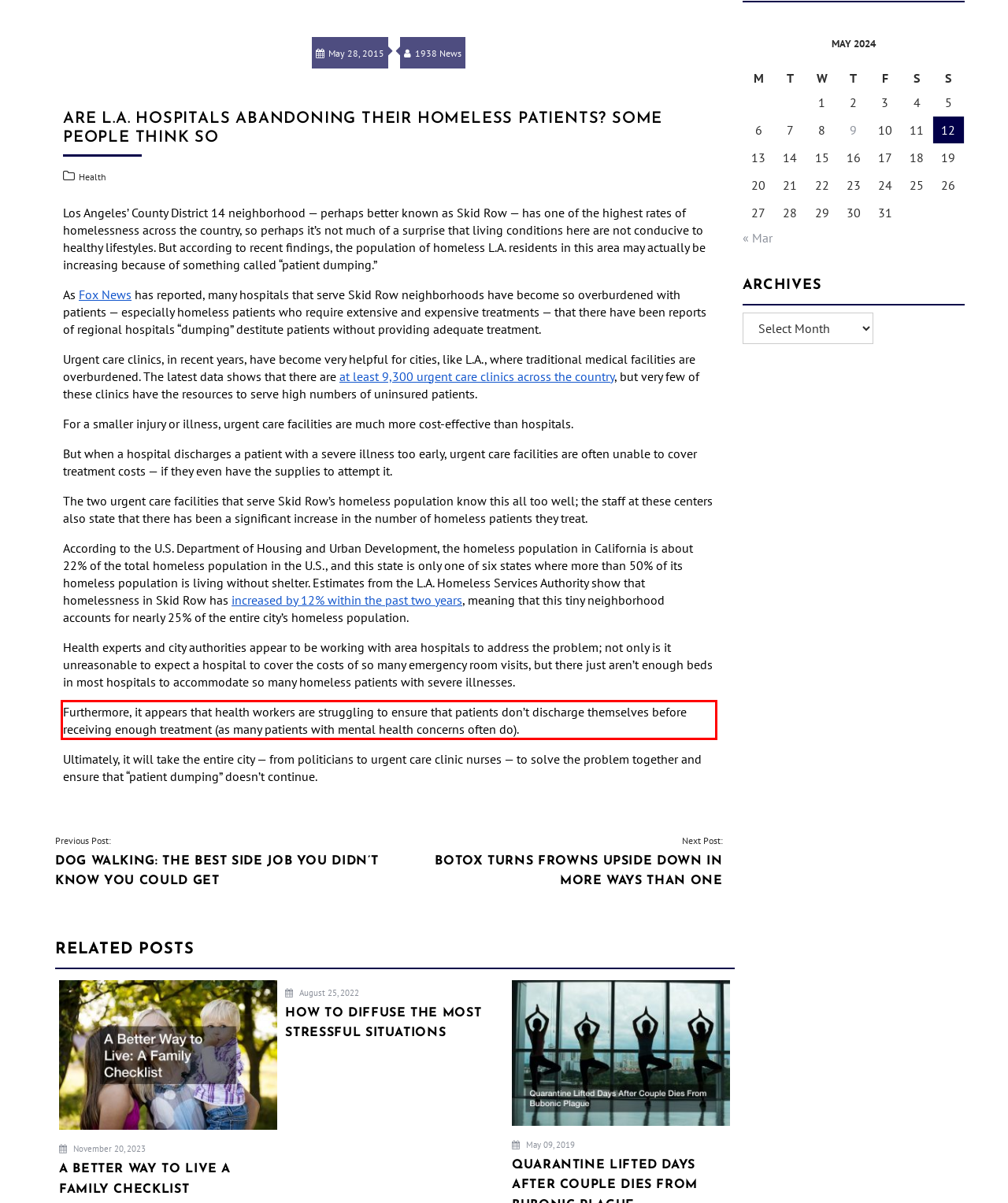Identify the red bounding box in the webpage screenshot and perform OCR to generate the text content enclosed.

Furthermore, it appears that health workers are struggling to ensure that patients don’t discharge themselves before receiving enough treatment (as many patients with mental health concerns often do).